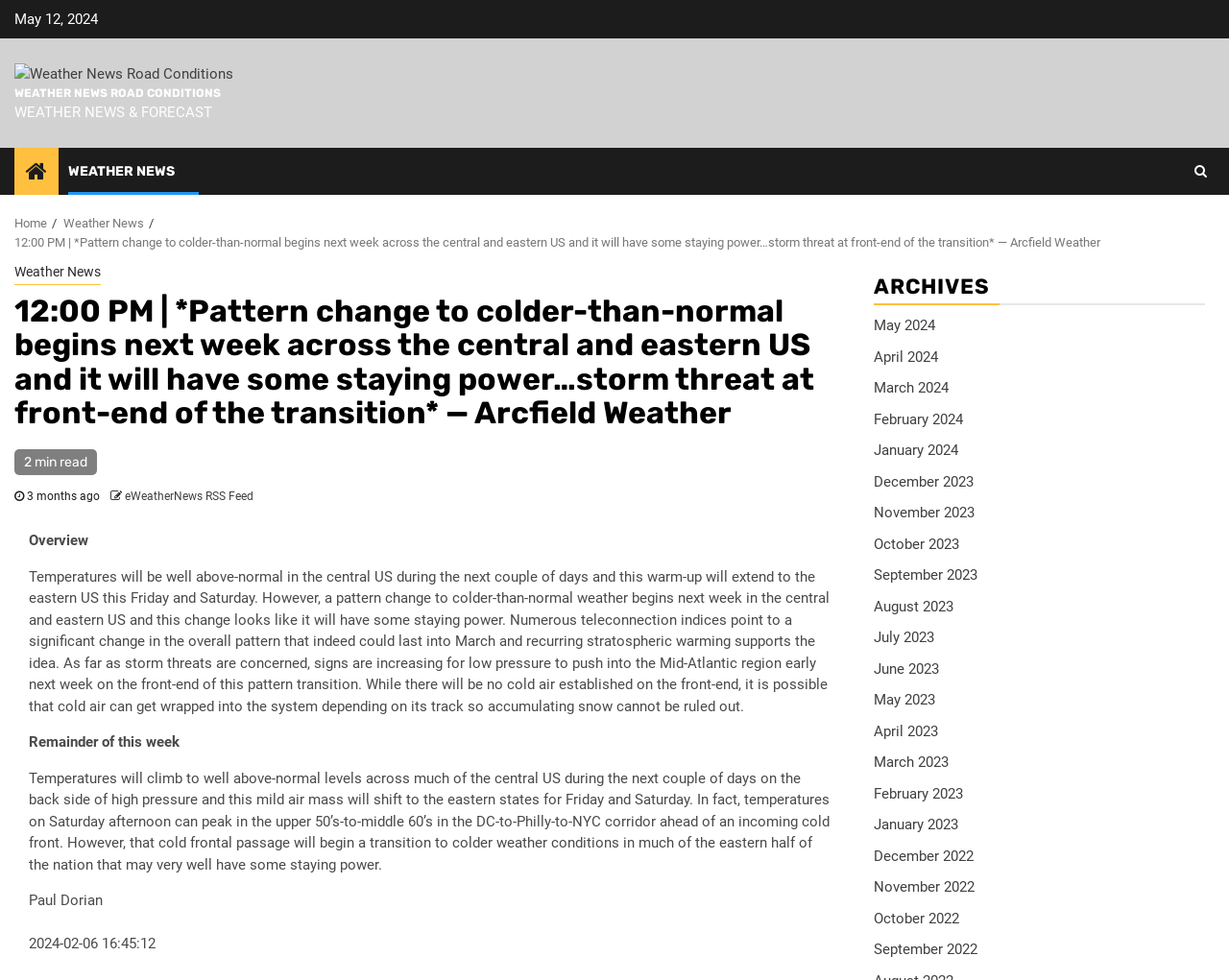Could you provide the bounding box coordinates for the portion of the screen to click to complete this instruction: "Go to the 'Home' page"?

[0.012, 0.221, 0.038, 0.235]